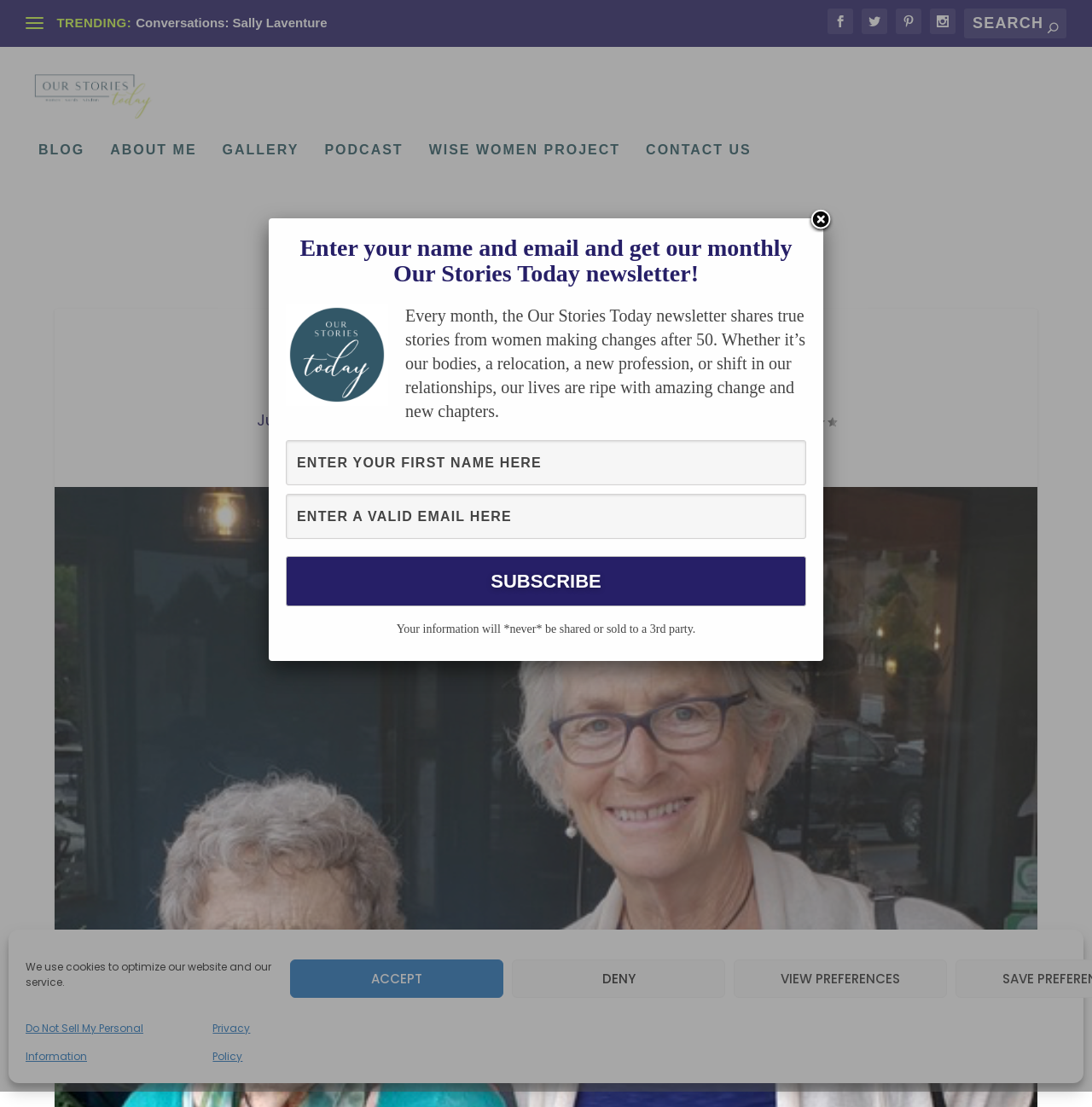Generate a thorough caption that explains the contents of the webpage.

This webpage is about "Letters from Renée: The Staircase" on the "Our Stories Today" website. At the top, there is a dialog box for managing cookie consent, with buttons to accept, deny, or view preferences. Below this, there are links to trending articles and social media icons.

The main content of the page is an essay by Renée Levine, a 94-year-old guest contributor. The essay title is "Letters from Renée: The Staircase" and is accompanied by a publication date, July 2, 2019. There are also links to categories such as "Celebrations", "Guest Post", "Letters from Renee", and "Loss".

On the right side of the page, there is a search bar with a magnifying glass icon. Above this, there are links to the website's main sections, including "BLOG", "ABOUT ME", "GALLERY", "PODCAST", "WISE WOMEN PROJECT", and "CONTACT US".

In the middle of the page, there is a newsletter subscription section, where visitors can enter their name and email to receive the monthly "Our Stories Today" newsletter. There is a brief description of the newsletter, which shares true stories from women making changes after 50.

At the bottom of the page, there is a statement assuring visitors that their information will never be shared or sold to a third party.